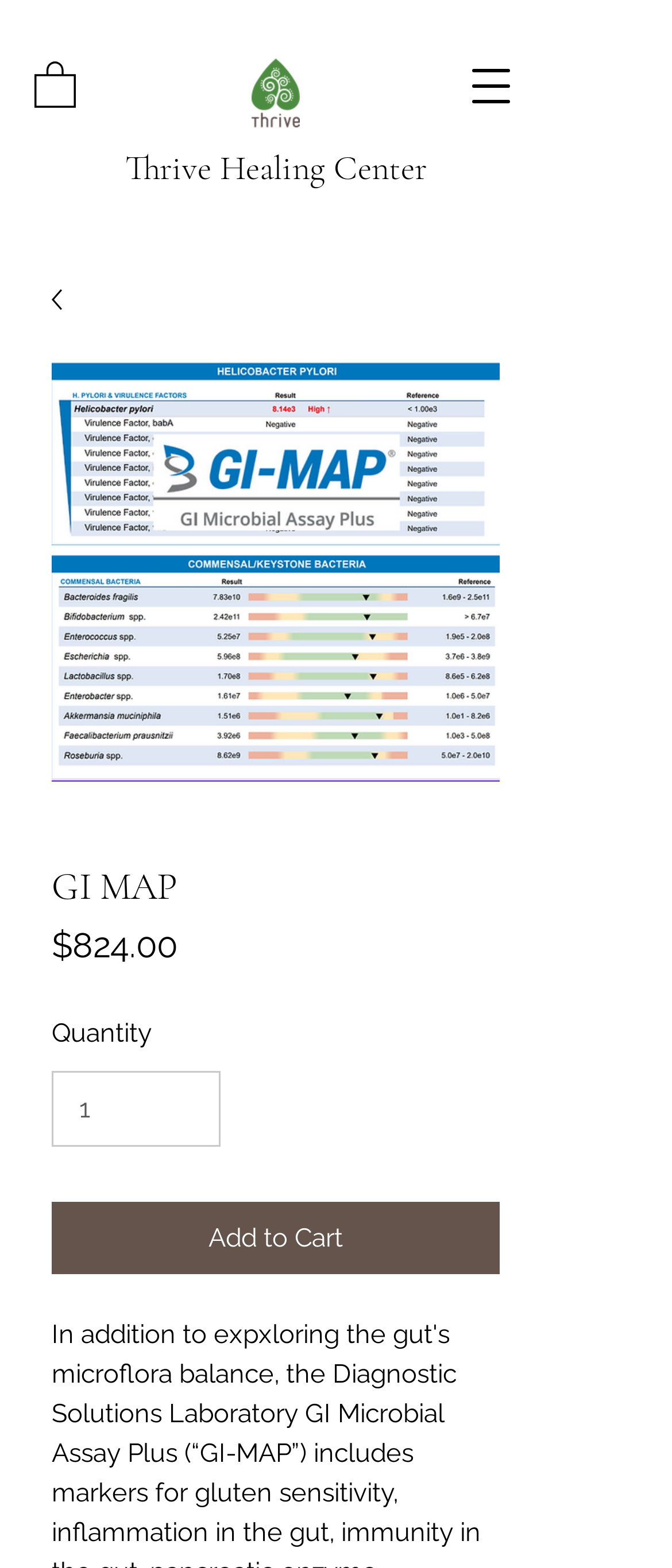Generate a thorough description of the webpage.

The webpage is about the GI Microbial Assay Plus (GI-MAP) product offered by Thrive Healing Center. At the top left corner, there is a small image and a link to the Thrive Healing Center's logo. Next to it, there is a larger logo of Thrive Healing Center. 

On the top right corner, there is a button to open the navigation menu. Below the logos, there is a heading that reads "GI MAP" in a prominent font size. Underneath the heading, there is an image of the GI MAP product, which takes up most of the width of the page. 

Below the image, there is a section with product information, including the price "$824.00" and a label "Price" next to it. Further down, there is a "Quantity" label and a spin button to select the desired quantity, with a minimum value of 1 and a maximum value of 99999. 

Finally, there is an "Add to Cart" button at the bottom of the section, which is highlighted in a prominent color to draw attention. The overall layout of the page is focused on showcasing the GI MAP product and providing easy access to add it to the cart.